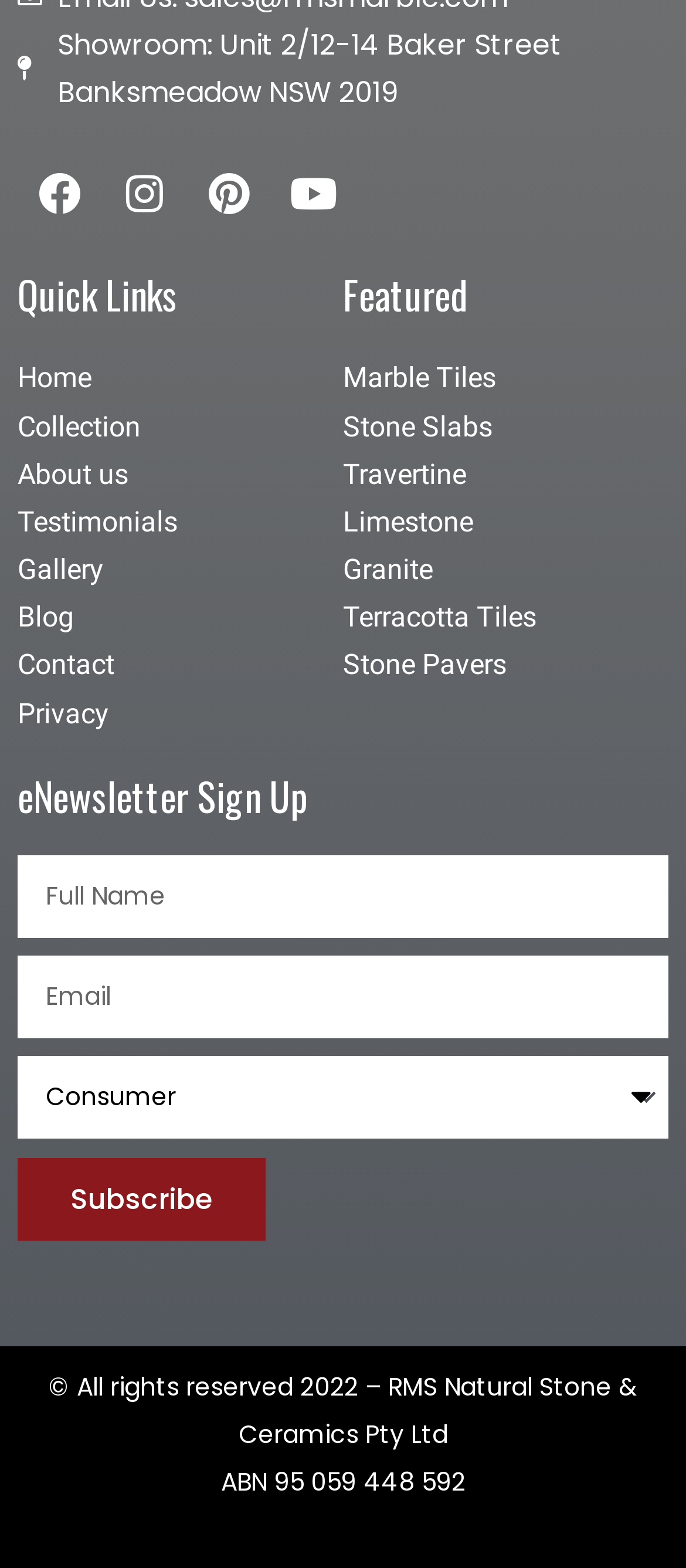Identify the bounding box coordinates of the specific part of the webpage to click to complete this instruction: "Subscribe to the newsletter".

[0.026, 0.739, 0.387, 0.791]